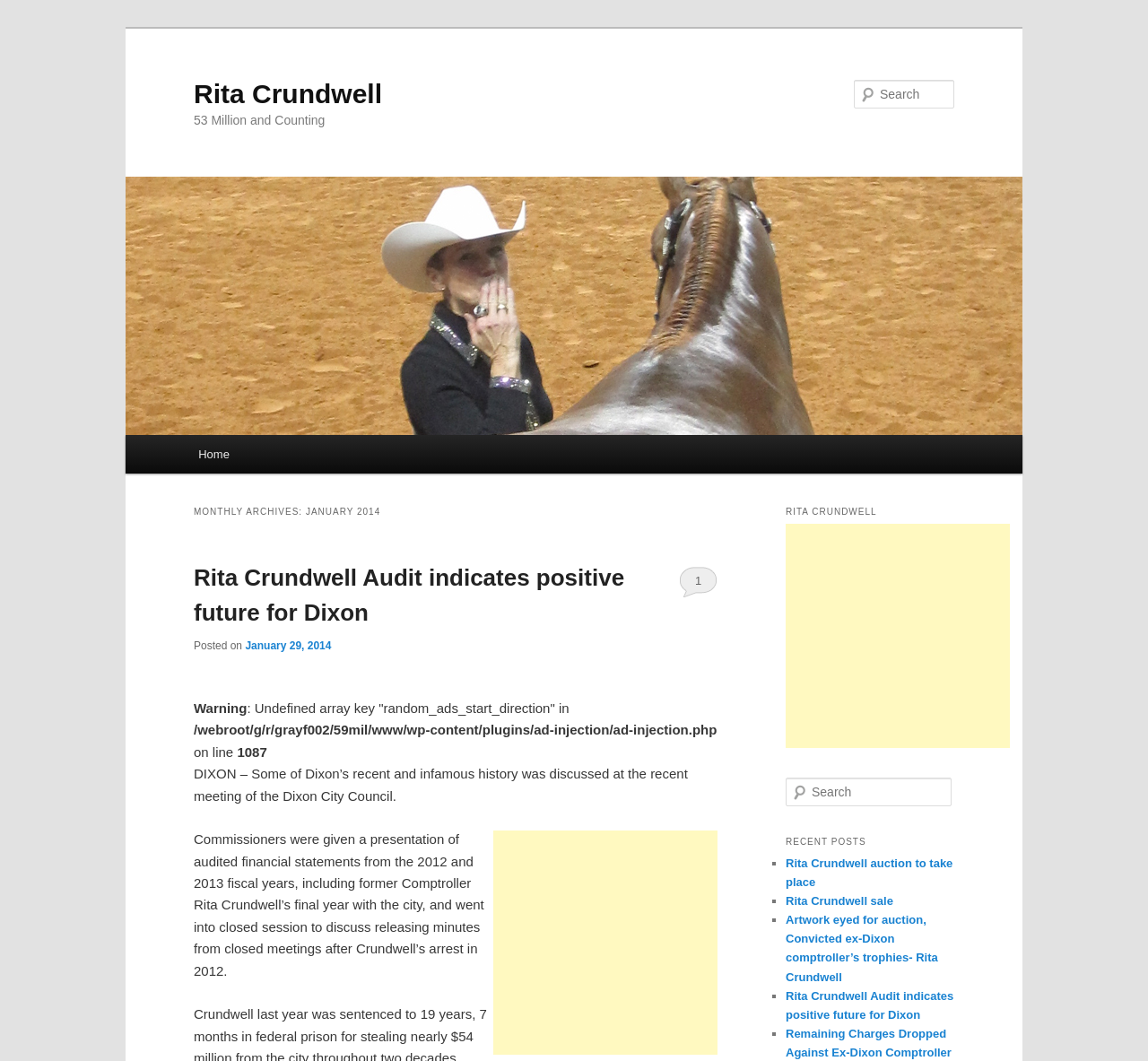Provide the bounding box coordinates of the HTML element described by the text: "1". The coordinates should be in the format [left, top, right, bottom] with values between 0 and 1.

[0.591, 0.533, 0.625, 0.563]